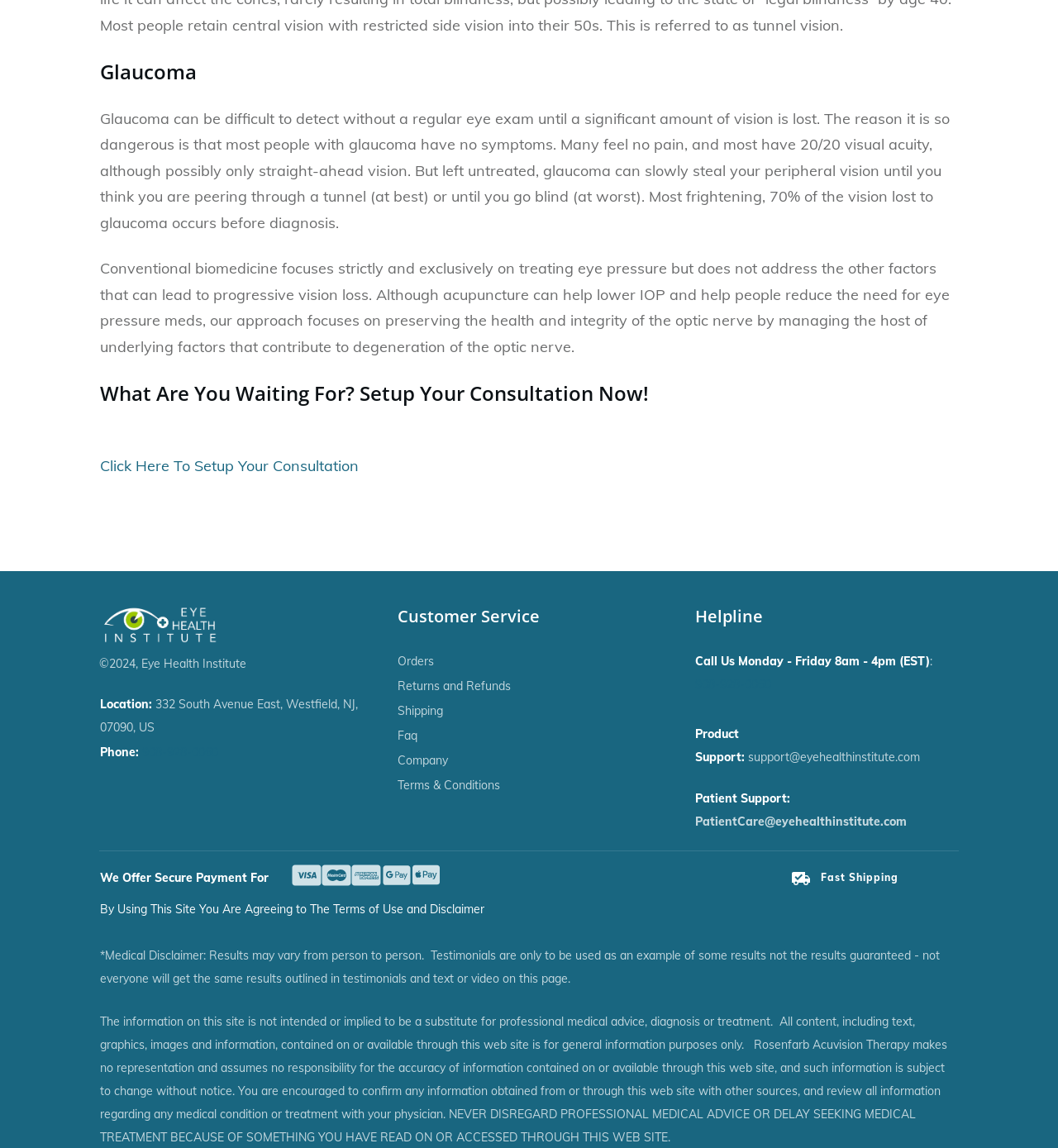Select the bounding box coordinates of the element I need to click to carry out the following instruction: "Call the Franklin office".

None